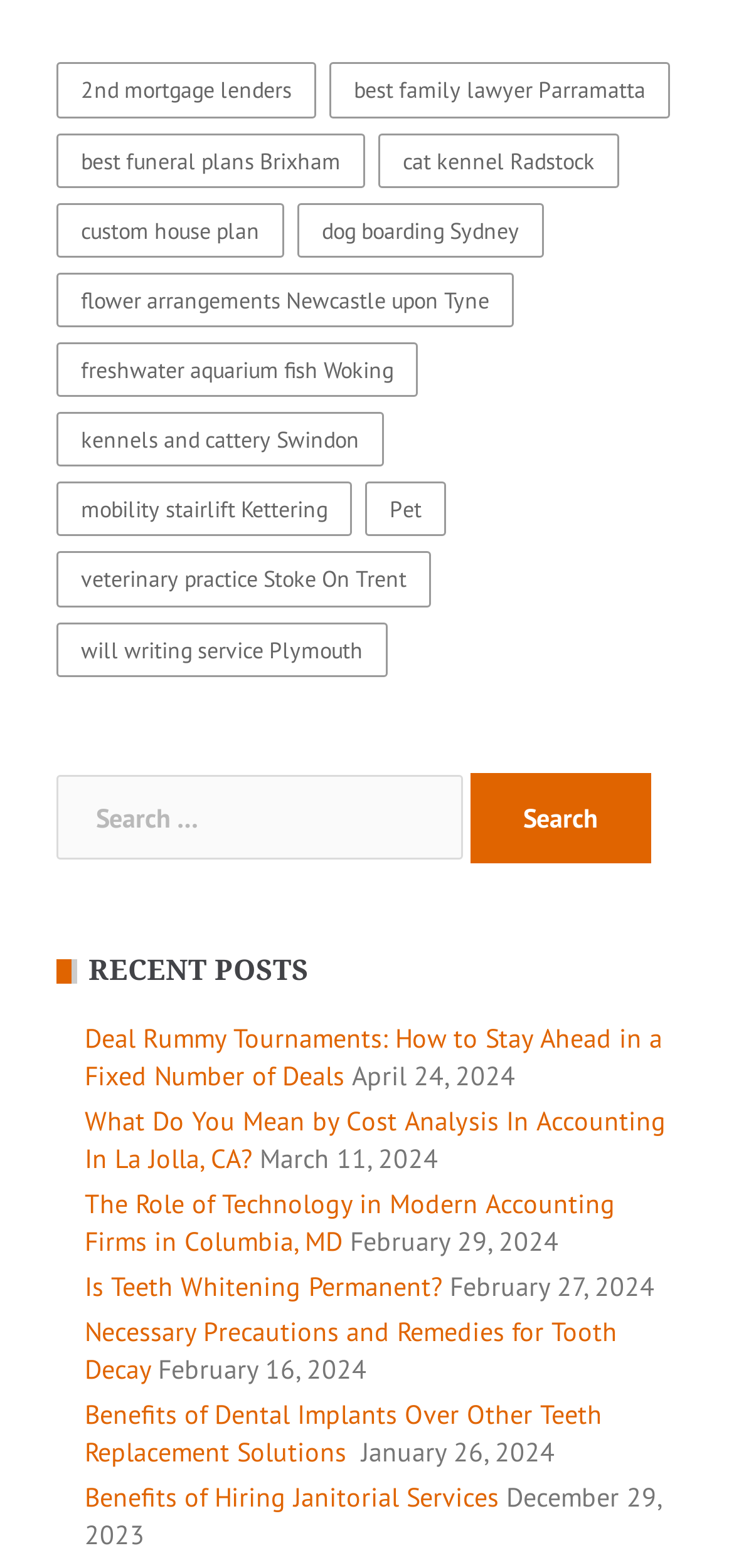Please identify the bounding box coordinates of the area that needs to be clicked to fulfill the following instruction: "View the article 'What Do You Mean by Cost Analysis In Accounting In La Jolla, CA?'."

[0.115, 0.704, 0.908, 0.75]